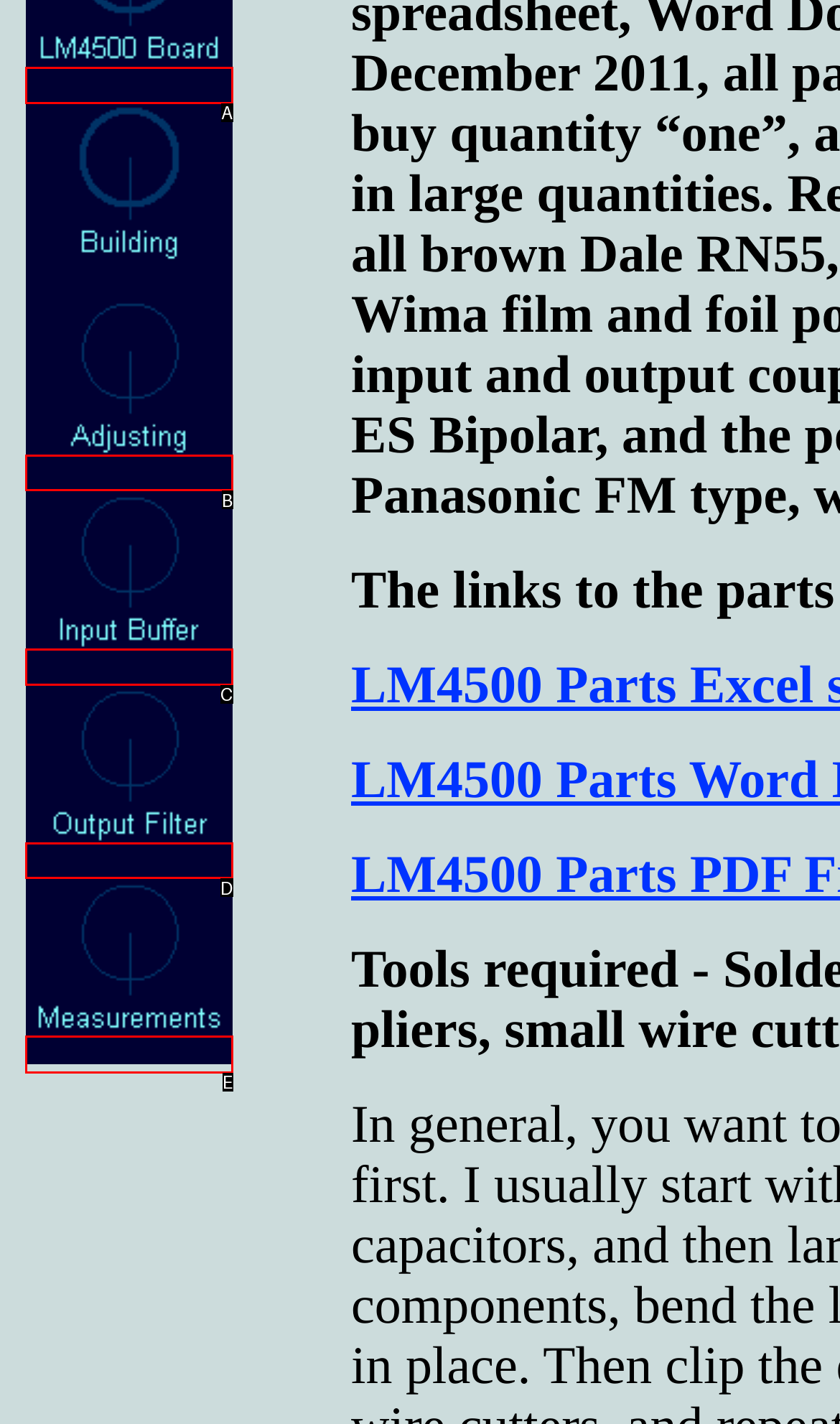Find the option that matches this description: HOME
Provide the matching option's letter directly.

None